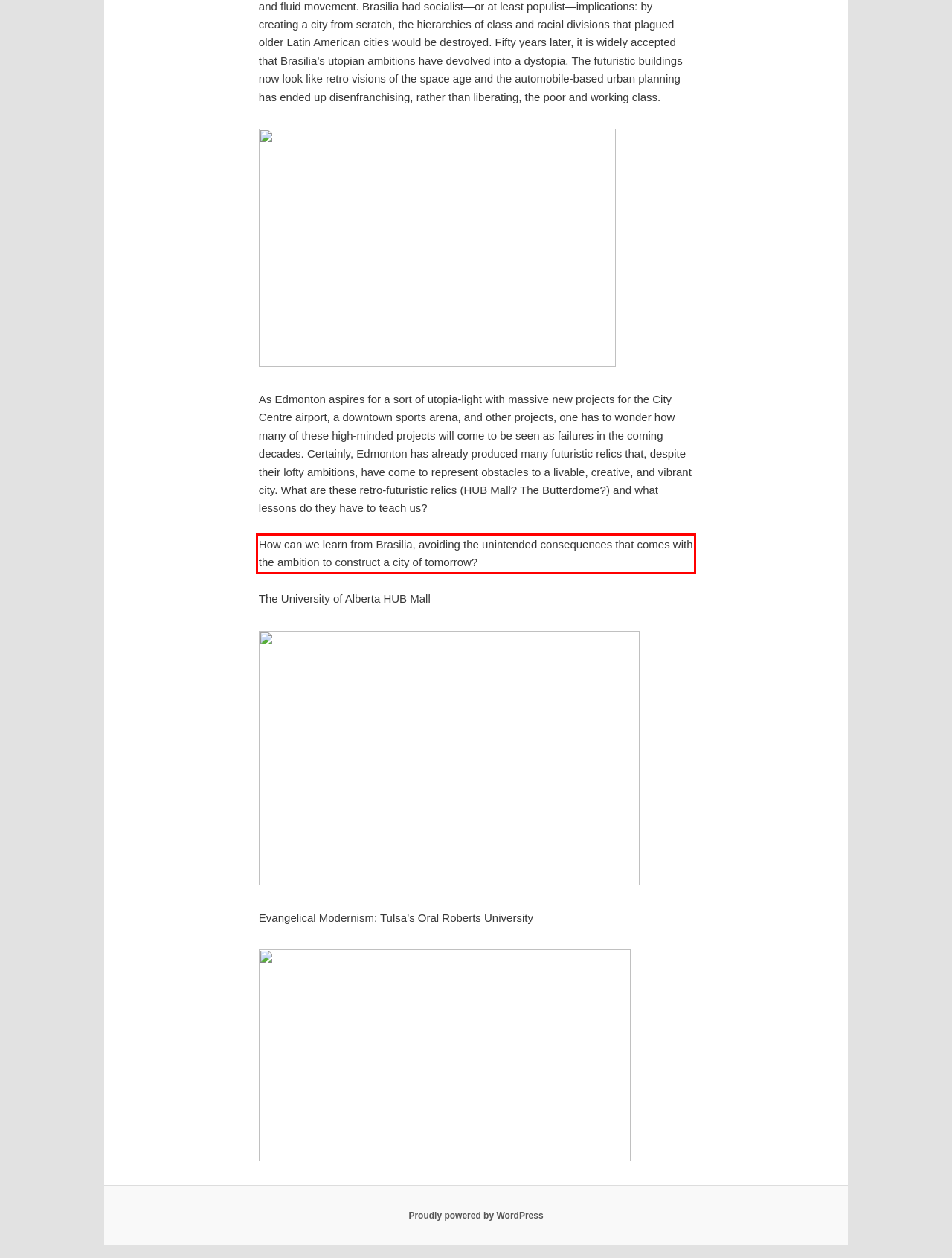Review the screenshot of the webpage and recognize the text inside the red rectangle bounding box. Provide the extracted text content.

How can we learn from Brasilia, avoiding the unintended consequences that comes with the ambition to construct a city of tomorrow?